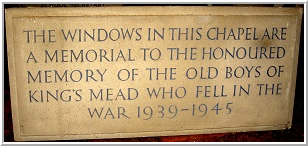What time period is mentioned on the plaque?
Refer to the screenshot and answer in one word or phrase.

1939-1945